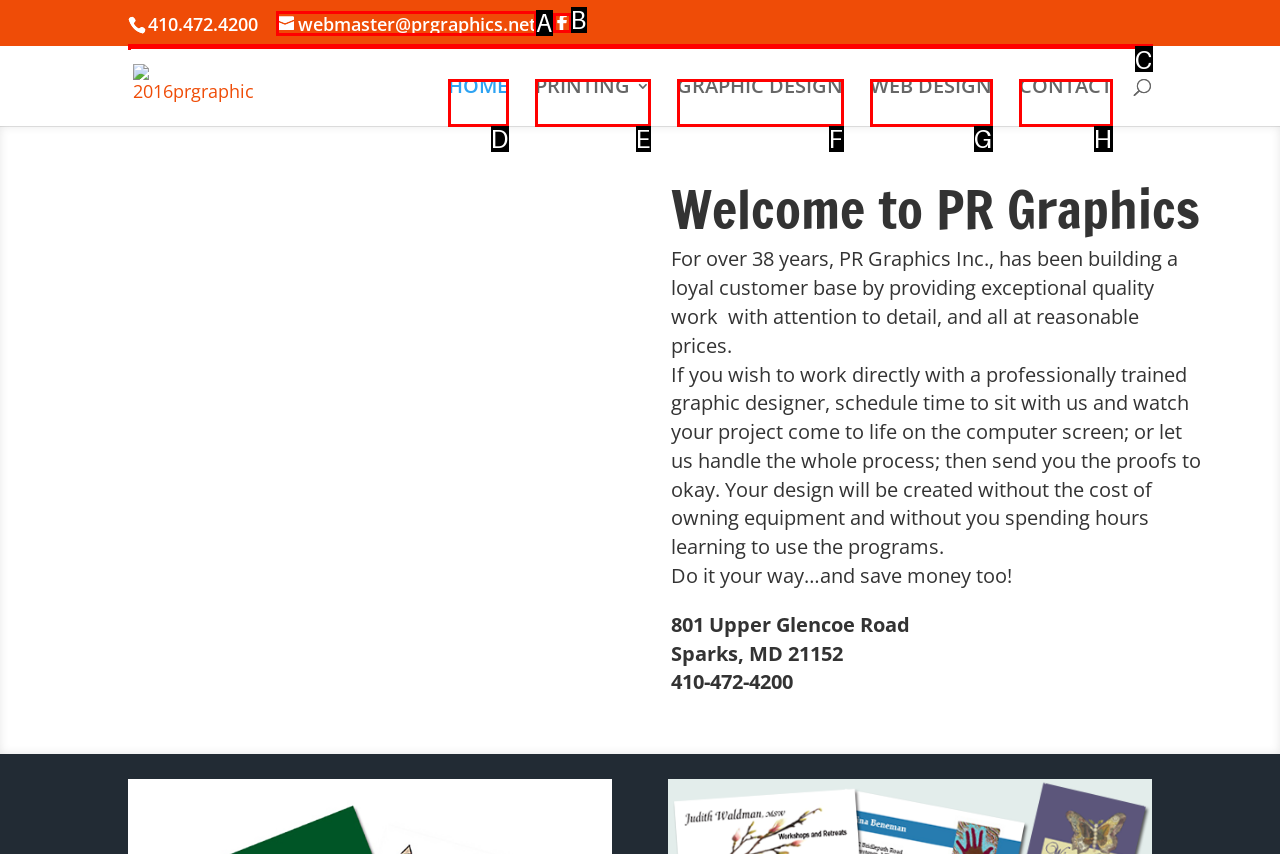Figure out which option to click to perform the following task: Search for something
Provide the letter of the correct option in your response.

C